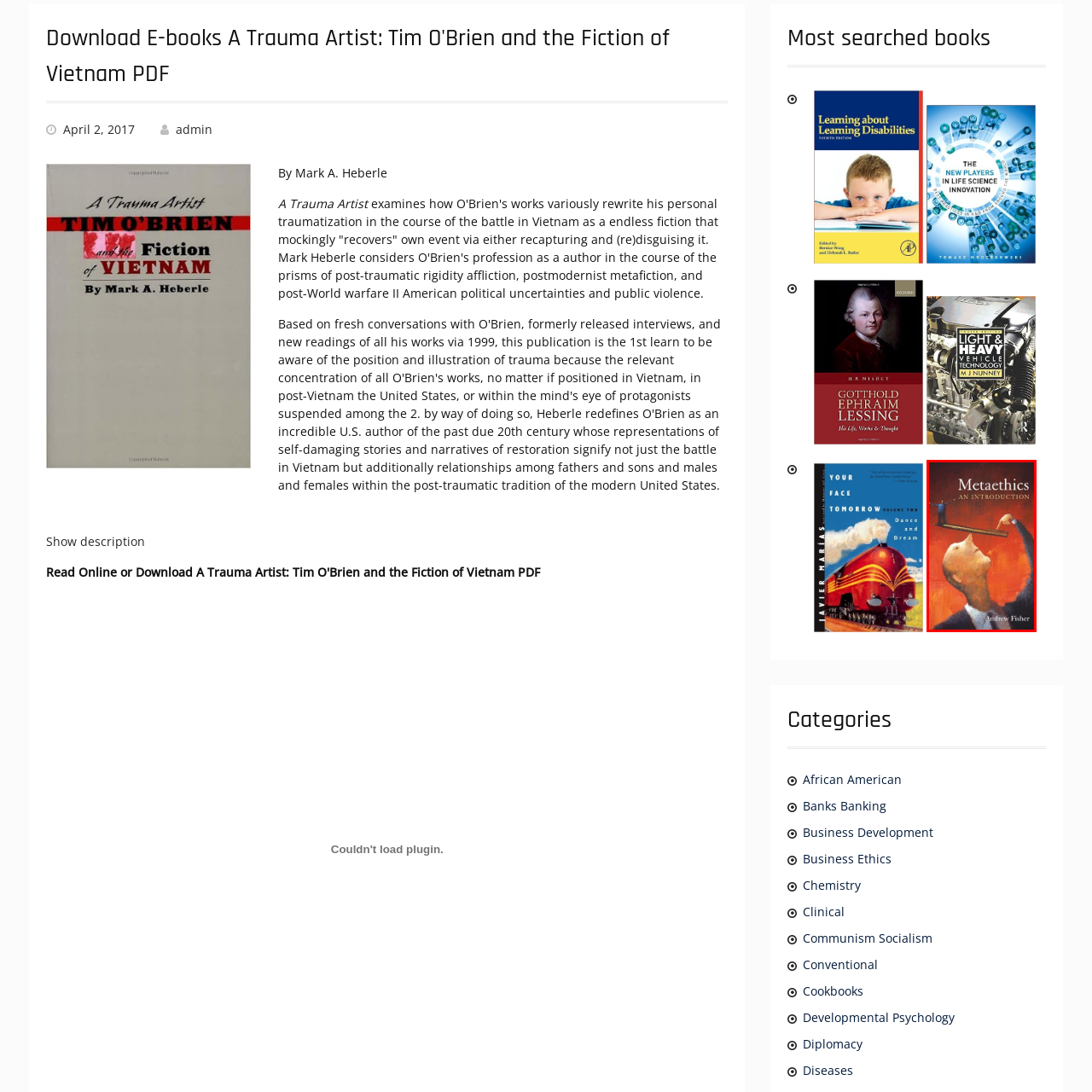Offer a detailed description of the content within the red-framed image.

The image depicts the book cover for "Metaethics: An Introduction" by Andrew Fisher. The design features a striking artistic illustration, emphasizing a larger-than-life figure poised above another, with a surreal balance represented by a horizontal beam. The background is rich in warm, reddish hues, contributing to a dramatic and thought-provoking atmosphere. The title is prominently displayed at the top, indicating the book's focus on the philosophical exploration of metaethics. This visually engaging cover invites readers to delve into the complexities of moral philosophy and ethical theory presented within the text.